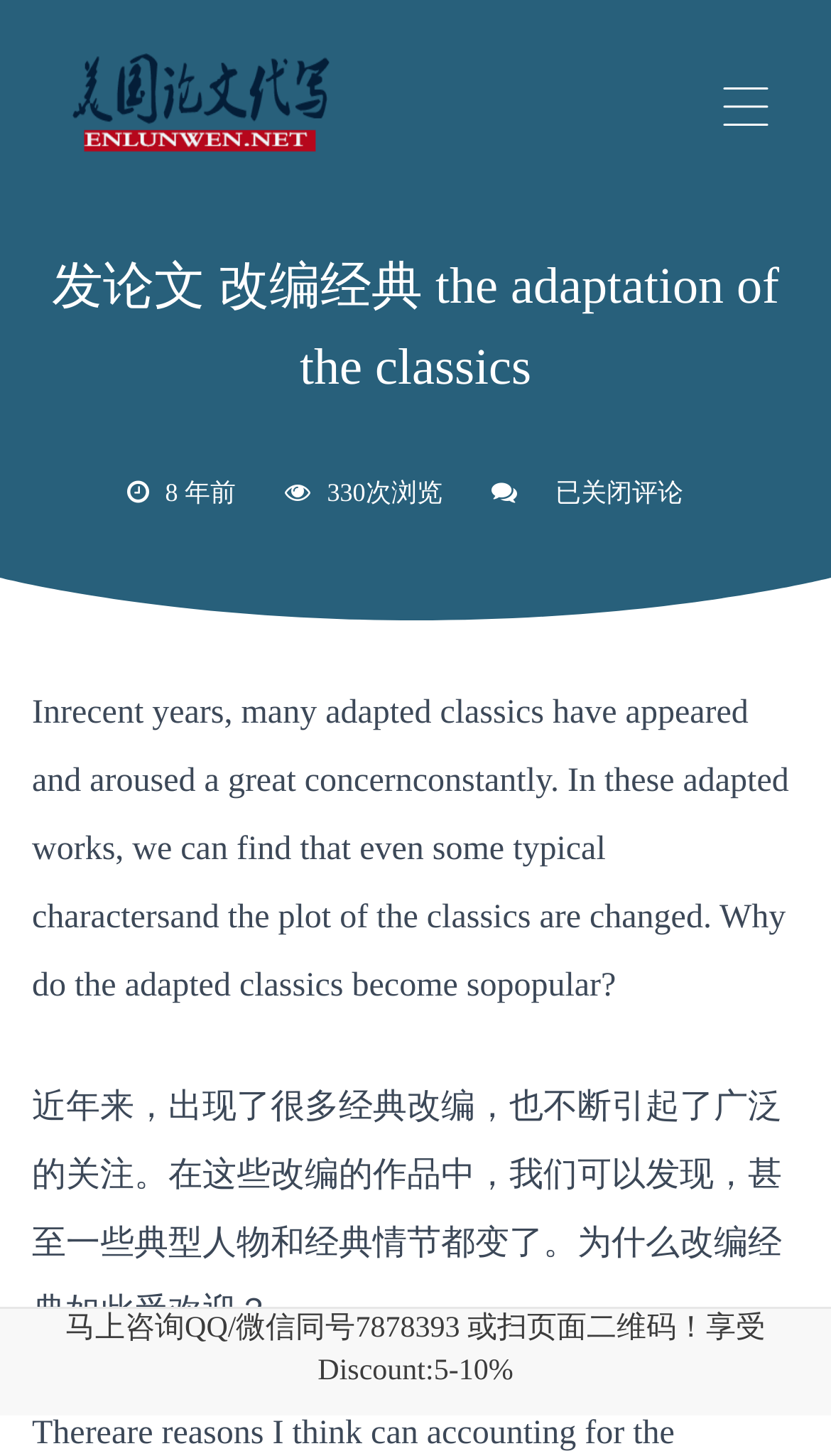Locate and extract the headline of this webpage.

发论文 改编经典 the adaptation of the classics